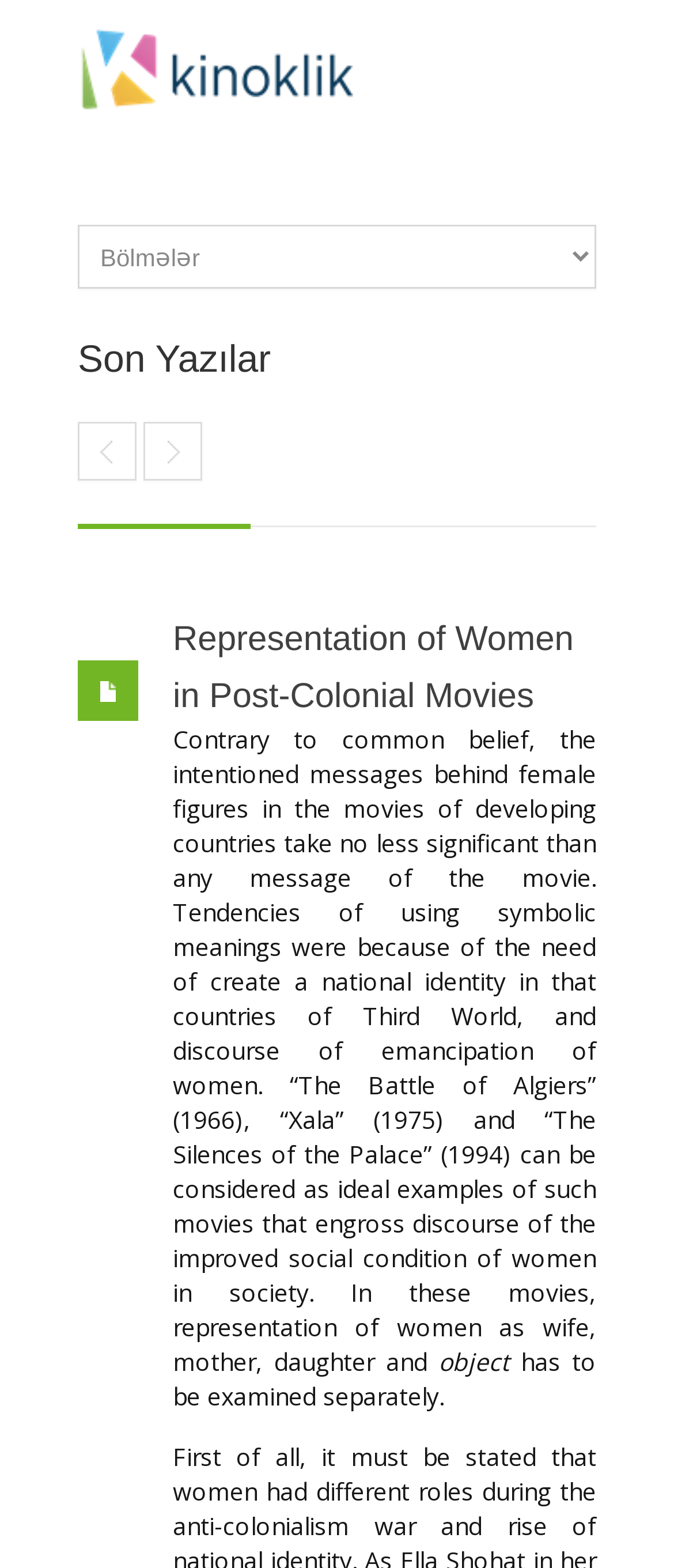Describe all significant elements and features of the webpage.

The webpage is about the representation of women in post-colonial movies. At the top left, there is an image with the logo "Kinoklik.com – Kino Dünyası". Below the image, there is a combobox with no default text. To the right of the combobox, there is a heading "Son Yazılar" (which means "Latest Articles" in Turkish). Underneath the heading, there are two links, "Most" and "Agora – Filosof Qadın – İskəndəriyyəli Hepatiya", which are likely article titles.

Further down, there is another link with no text, followed by a heading "Representation of Women in Post-Colonial Movies", which is the main topic of the webpage. Below the heading, there is a link with the same text, which may be a permalink to the article. The main content of the webpage is a paragraph of text that discusses the significance of female figures in movies from developing countries, using examples from films like "The Battle of Algiers", "Xala", and "The Silences of the Palace". The text explains how these movies represent women as wife, mother, daughter, and object, and how these representations need to be examined separately.